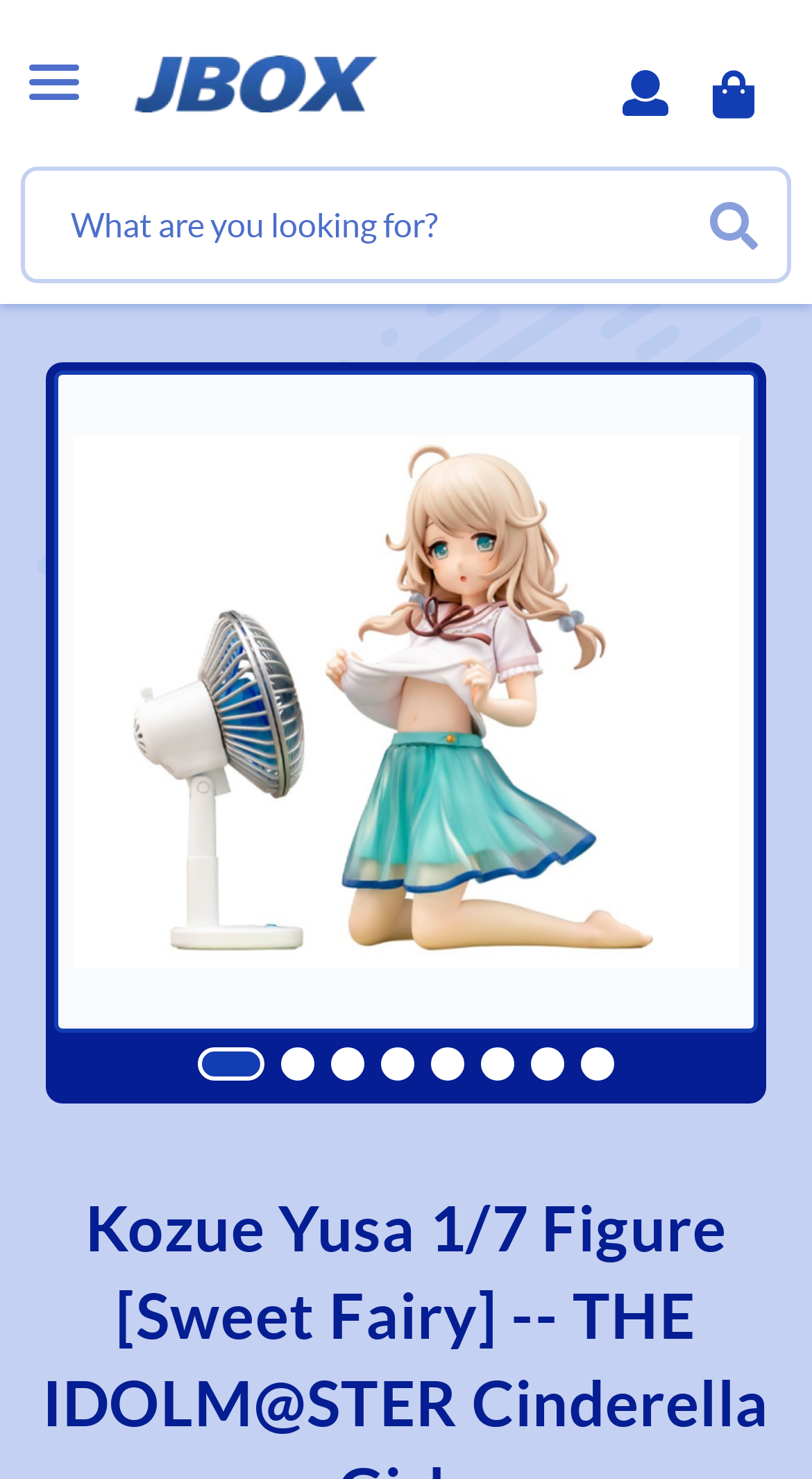What is the scale of the figure?
Please respond to the question with a detailed and informative answer.

From the text 'Kozue Yusa 1/7 Figure [Sweet Fairy] -- THE IDOLM@STER Cinderella Girls', I can infer that the scale of the figure is 1/7.